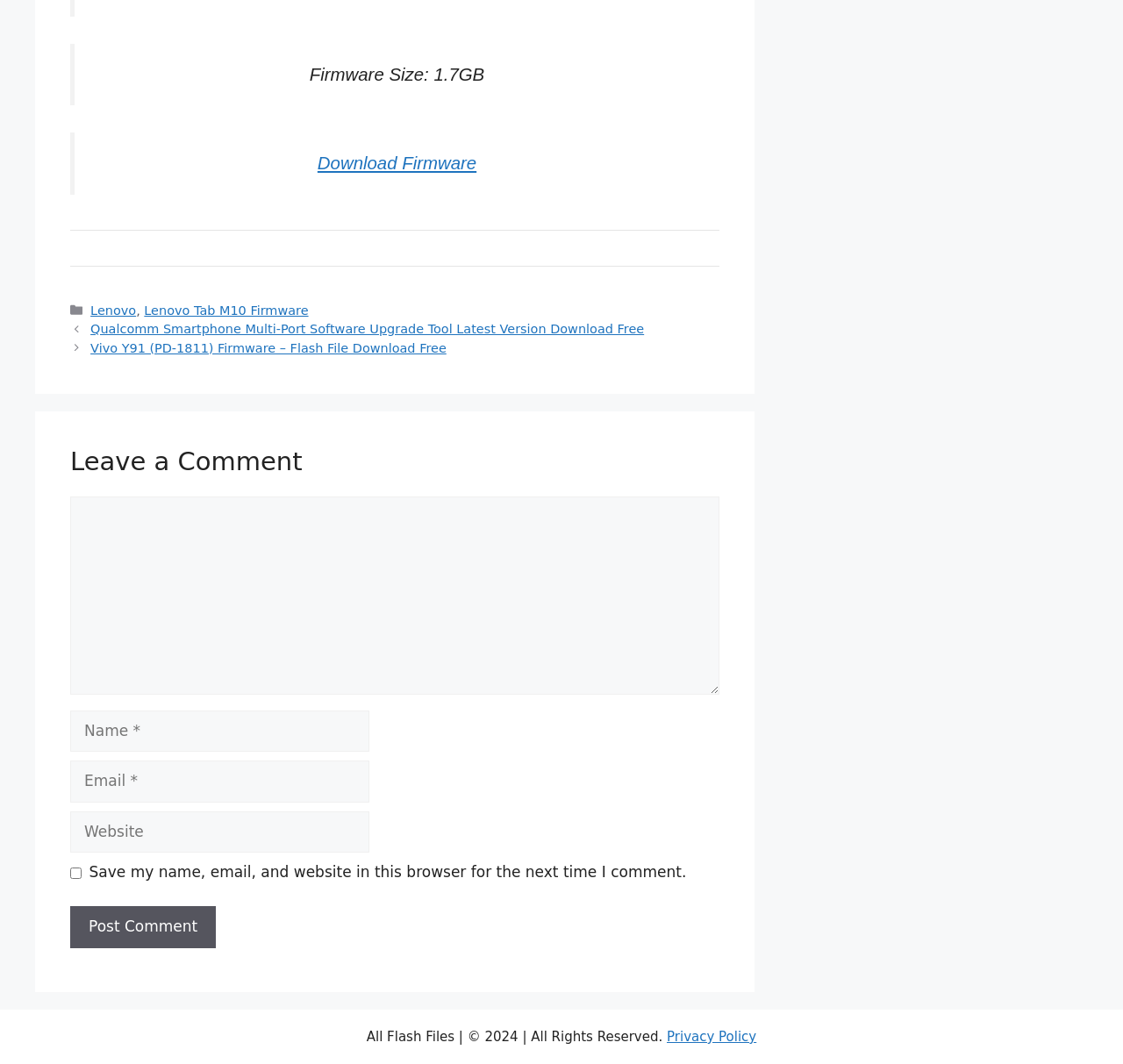Locate the bounding box coordinates of the UI element described by: "Lenovo". The bounding box coordinates should consist of four float numbers between 0 and 1, i.e., [left, top, right, bottom].

[0.081, 0.285, 0.121, 0.298]